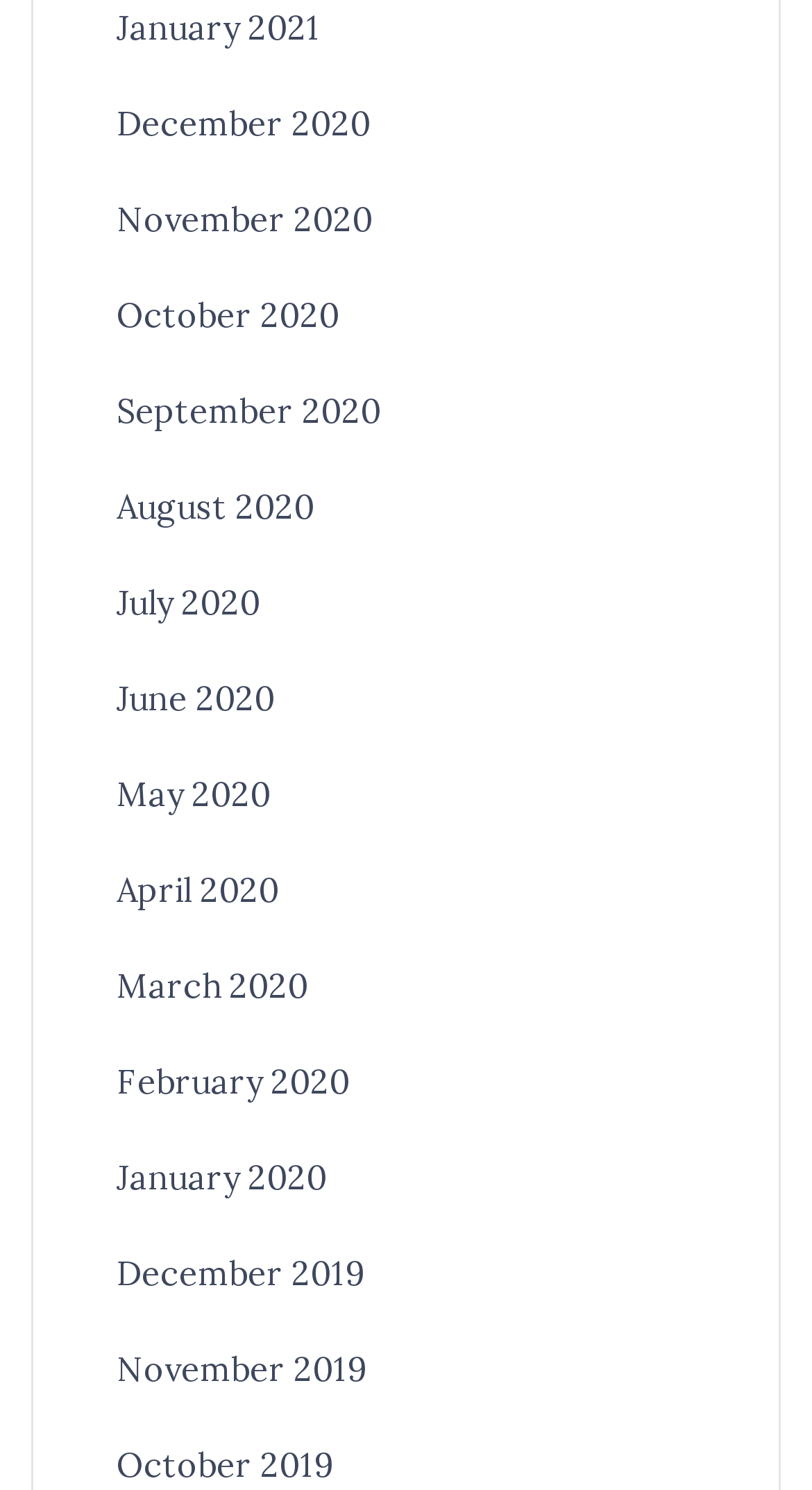Please identify the coordinates of the bounding box for the clickable region that will accomplish this instruction: "check September 2020".

[0.144, 0.262, 0.469, 0.29]